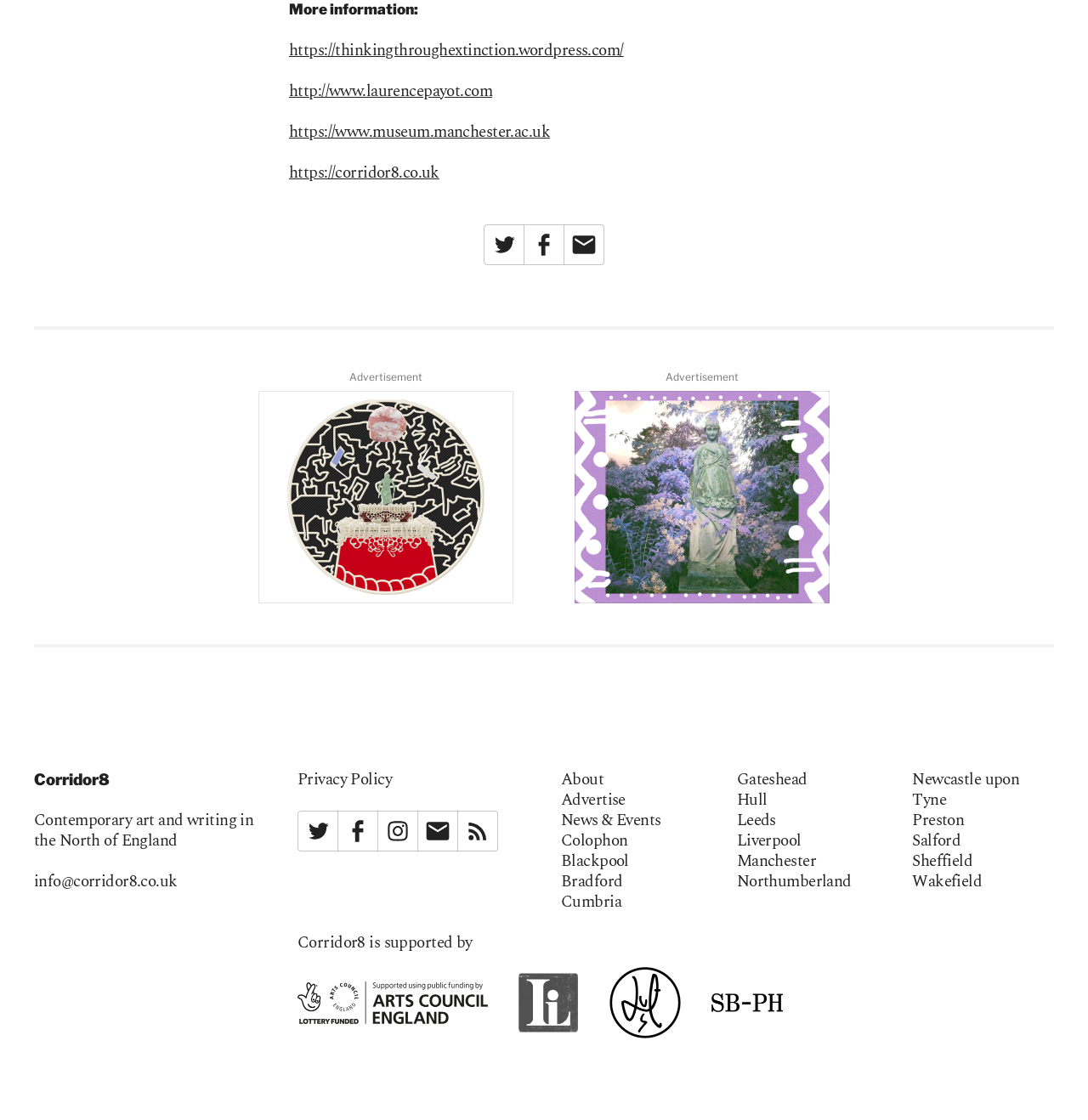Answer the question below in one word or phrase:
How many social media links are available?

5